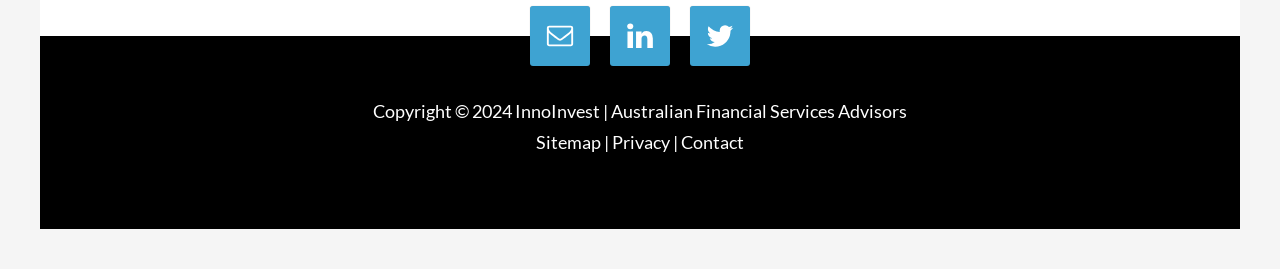What is the copyright year?
Look at the image and construct a detailed response to the question.

The copyright year can be found in the StaticText element with the text 'Copyright © 2024' located at the bottom of the page.